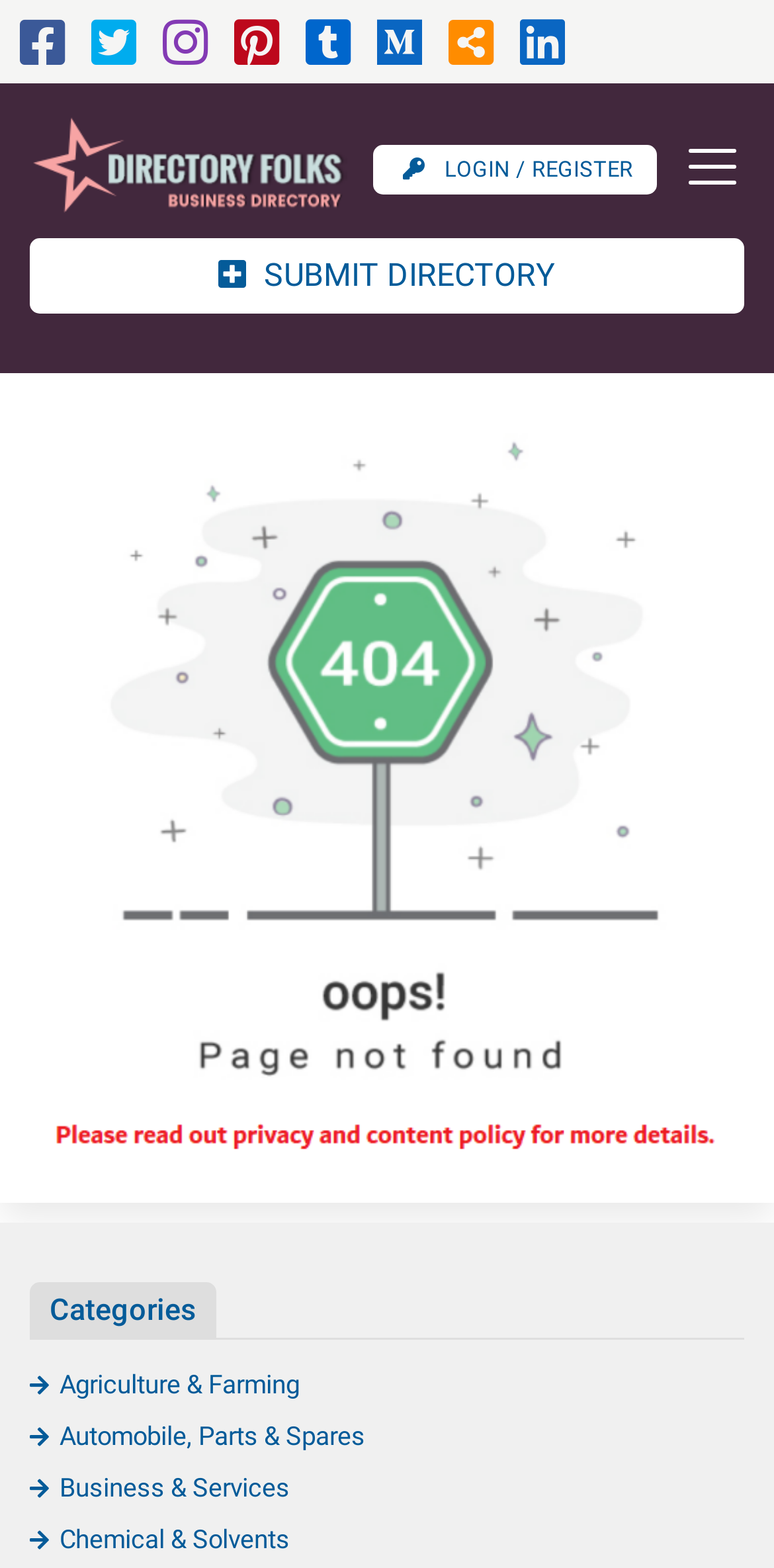Specify the bounding box coordinates of the region I need to click to perform the following instruction: "Click Send Message". The coordinates must be four float numbers in the range of 0 to 1, i.e., [left, top, right, bottom].

None